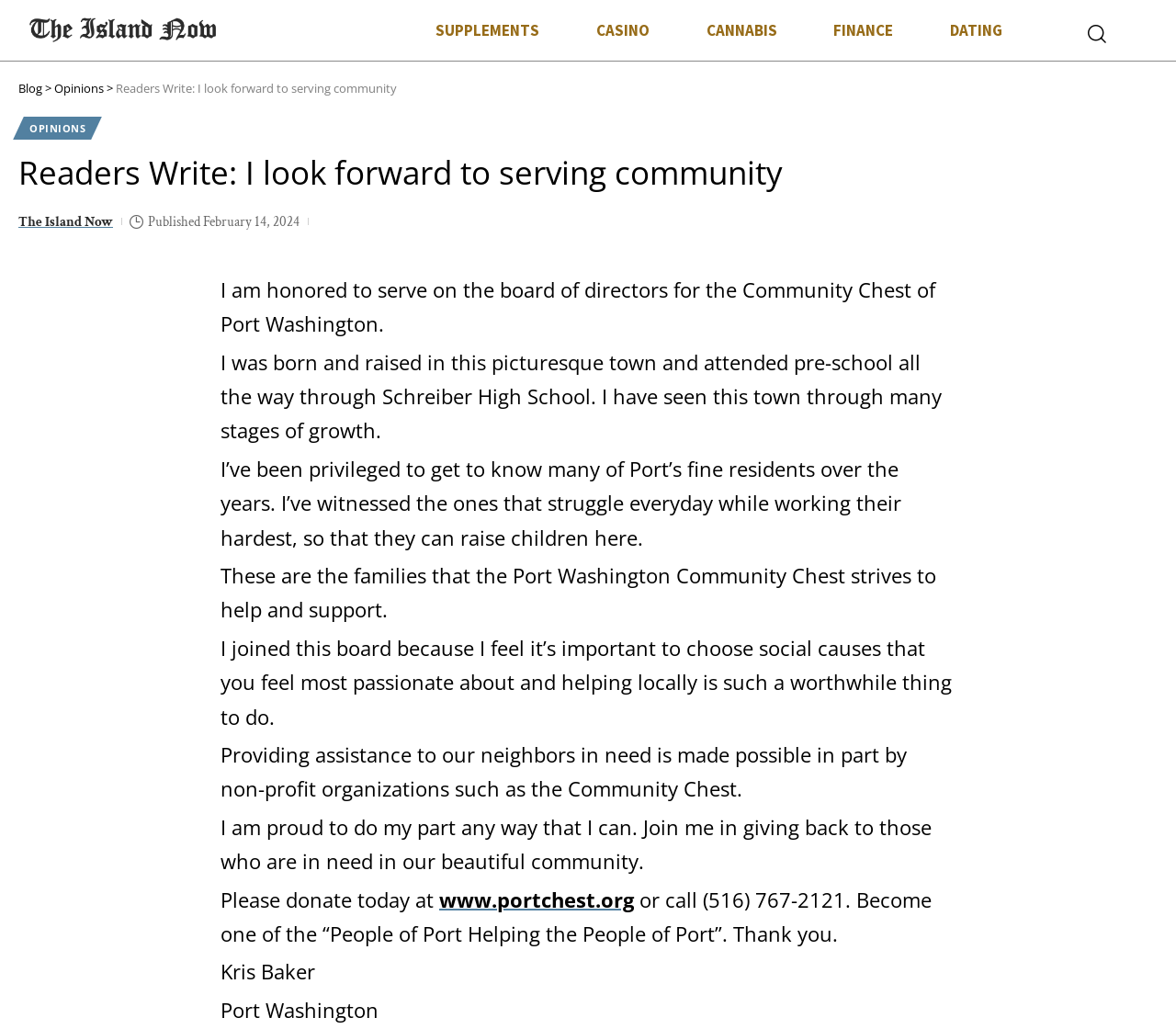What organization is the author involved with?
Please provide a comprehensive and detailed answer to the question.

The author mentions that they are 'honored to serve on the board of directors for the Community Chest of Port Washington', indicating their involvement with the organization.